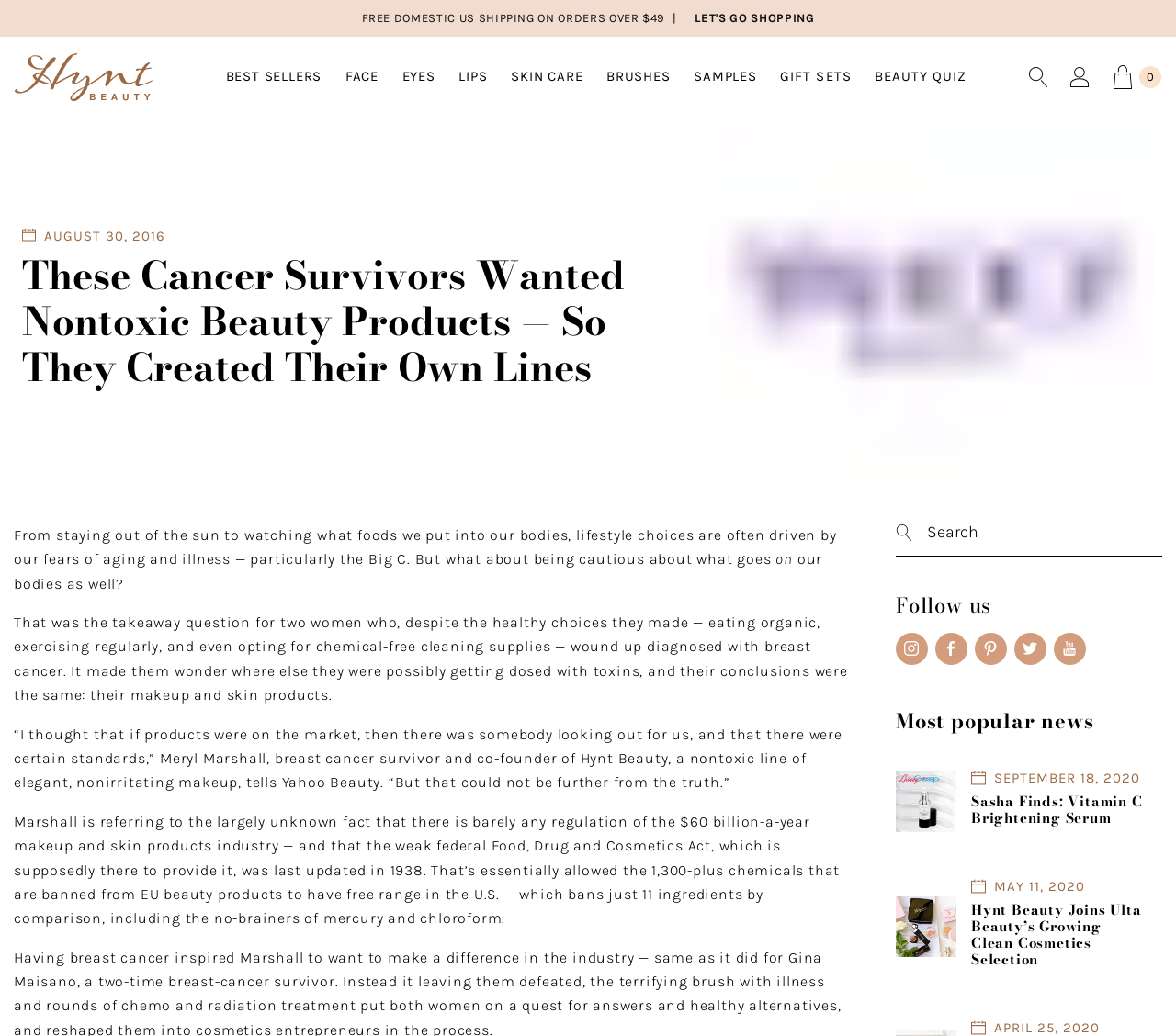Respond with a single word or phrase to the following question:
What is the topic of the article section of the webpage?

Nontoxic beauty products